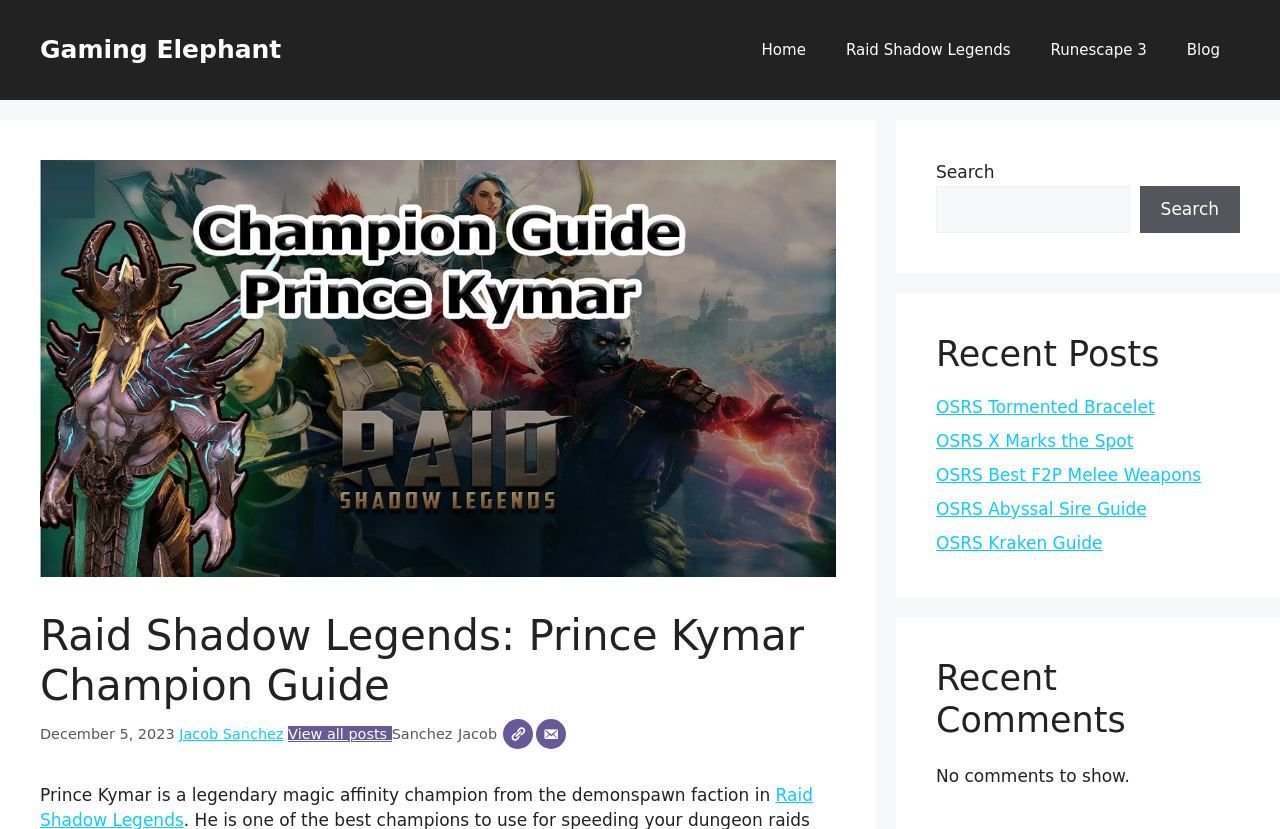What is the name of the champion in the guide?
Respond to the question with a well-detailed and thorough answer.

The question asks for the name of the champion in the guide. By looking at the webpage, we can see that the title of the guide is 'Raid Shadow Legends: Prince Kymar Champion Guide', which indicates that the champion being referred to is Prince Kymar.